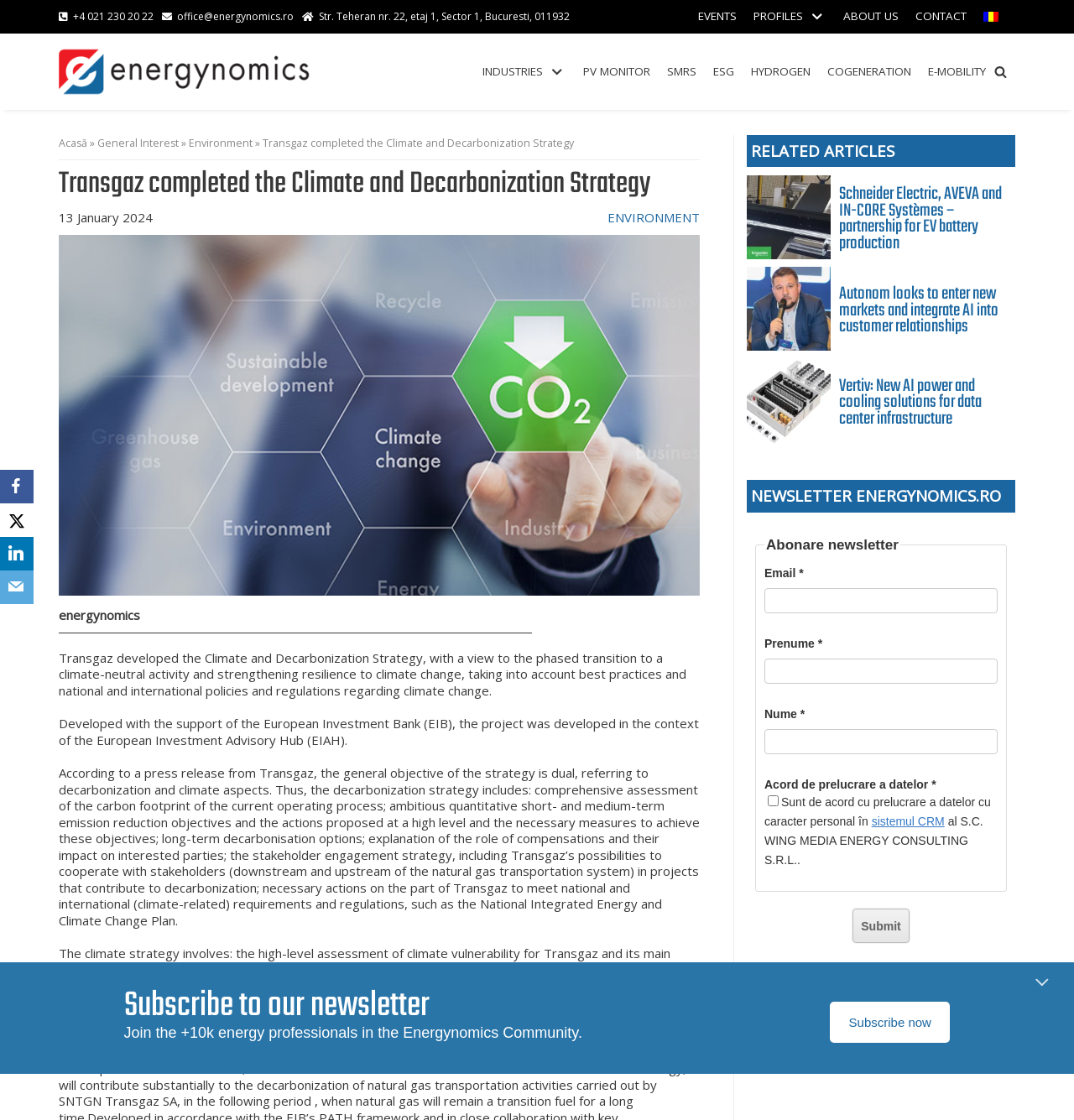Construct a thorough caption encompassing all aspects of the webpage.

This webpage is about Transgaz completing its Climate and Decarbonization Strategy, as indicated by the title. At the top, there is a navigation menu with links to "Skip to content", "EVENTS", "PROFILES", "ABOUT US", and "CONTACT". Below this menu, there is a section with the website's logo, "energynomics.ro", and a primary navigation menu with links to various industries such as "INDUSTRIES", "PV MONITOR", "SMRS", "ESG", "HYDROGEN", "COGENERATION", and "E-MOBILITY".

The main content of the webpage is divided into two sections. The first section has a heading that reads "Transgaz completed the Climate and Decarbonization Strategy" and is followed by a brief summary of the strategy. Below this, there is a paragraph of text that provides more details about the strategy, including its objectives and components.

The second section is titled "RELATED ARTICLES" and features three news articles with images and summaries. Each article has a link to read more.

To the right of the main content, there is a sidebar with a search bar and a section titled "NEWSLETTER ENERGYNOMICS.RO" where users can subscribe to the newsletter. Below this, there is an iframe with unknown content.

At the bottom of the webpage, there is a section with links to social media platforms such as Facebook, LinkedIn, and Email, as well as a call-to-action to subscribe to the newsletter.